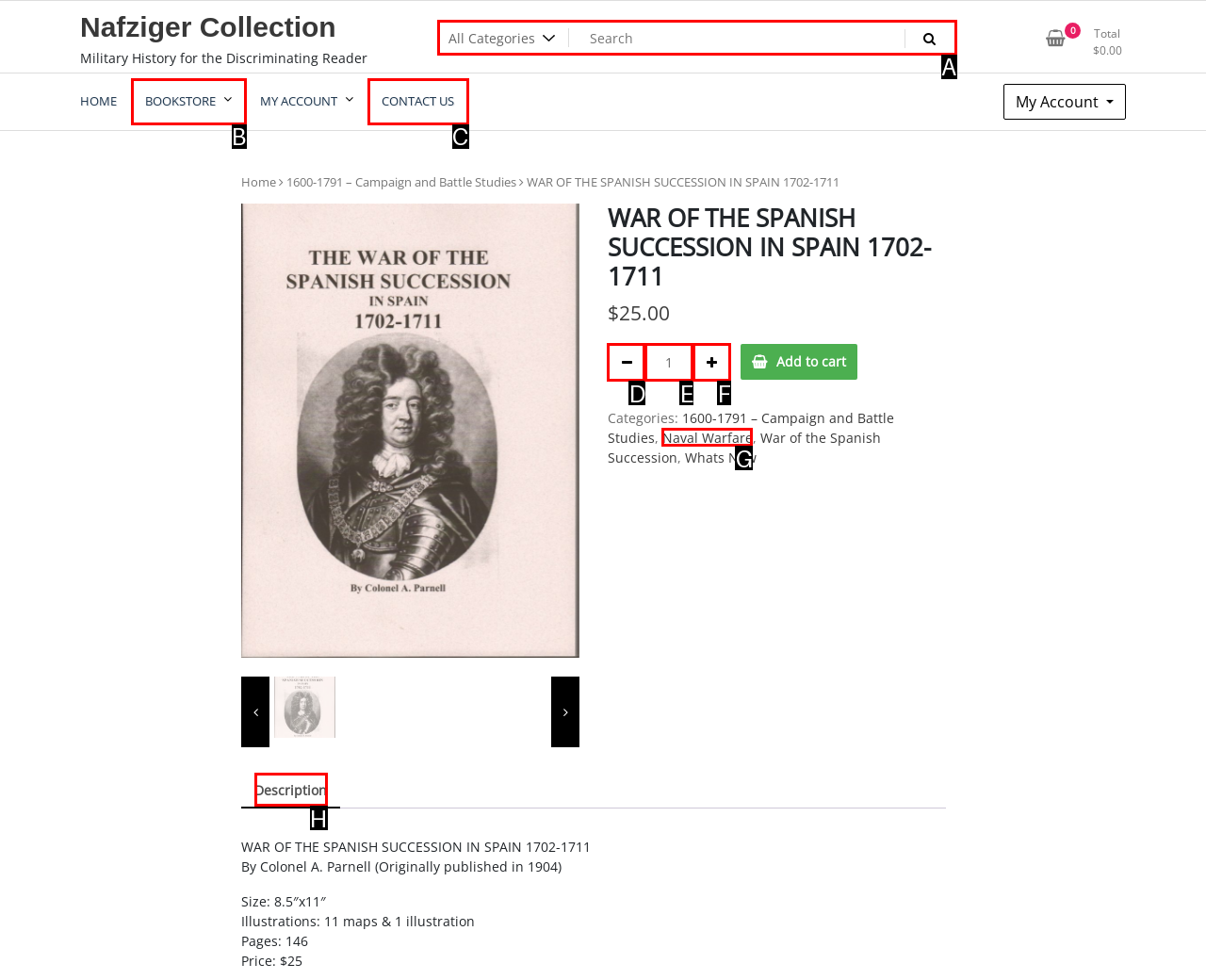Identify the correct UI element to click to follow this instruction: Search for a book
Respond with the letter of the appropriate choice from the displayed options.

A